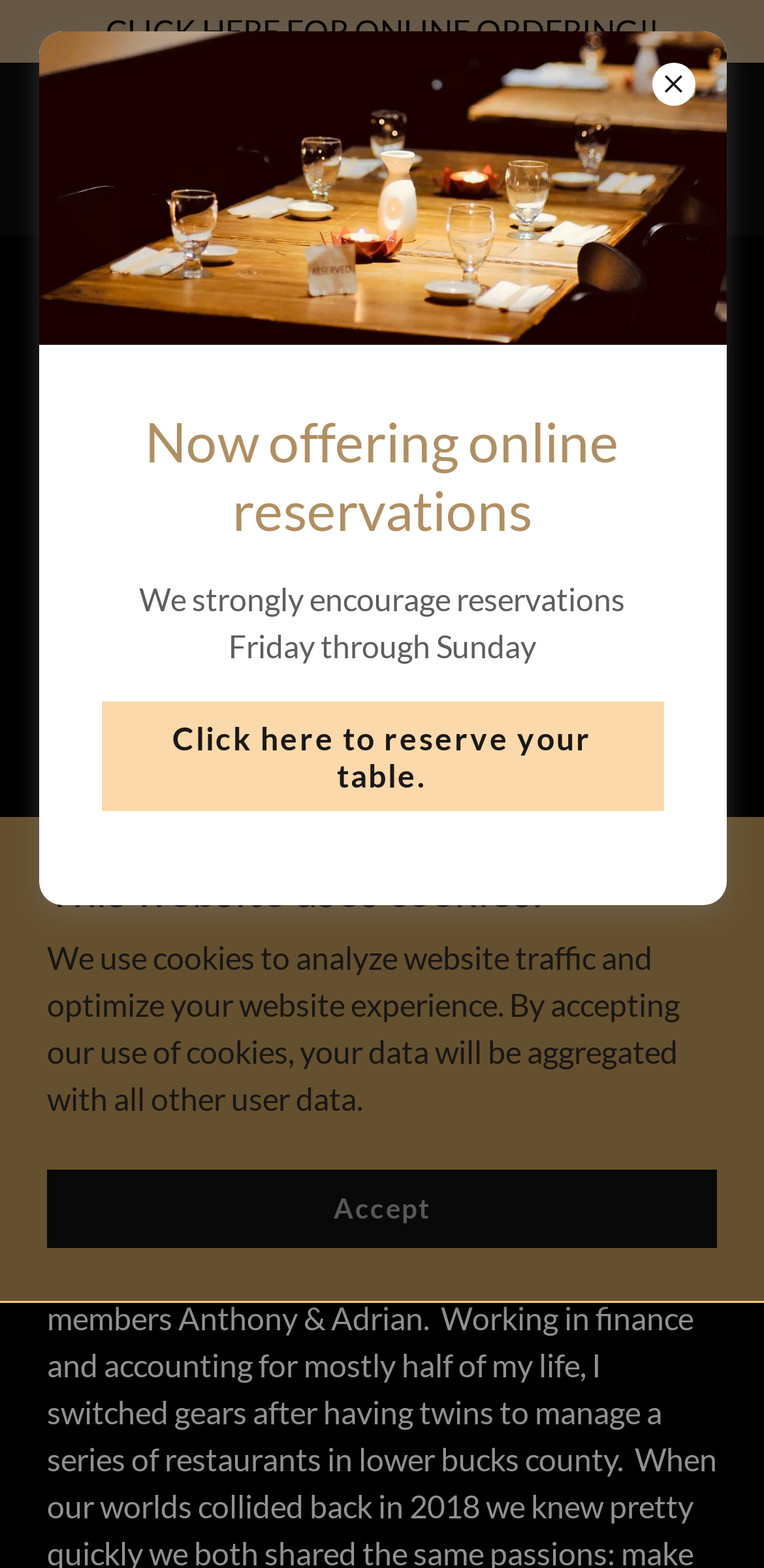Describe all the visual and textual components of the webpage comprehensively.

The webpage is about Nozomu Sushi Restaurant, established in 2022. At the top, there is a main section that spans the entire width of the page. Within this section, there is a prominent link that reads "CLICK HERE FOR ONLINE ORDERING!!" located near the top-left corner. Next to it, there is a hamburger site navigation icon, represented by an image, which is not expanded.

Below the main section, there is a large heading that reads "ABOUT NOZOMU SUSHI RESTAURANT" centered at the top of the page. Underneath, there is a large image that takes up most of the width of the page.

To the right of the image, there are two headings, one that reads "Our Story" and another that reads "This website uses cookies." Below the "Our Story" heading, there is a block of static text that explains the use of cookies on the website. Next to it, there is a link that reads "Accept".

On the right side of the page, there is a dialog box that is not modal. Within the dialog box, there are two images at the top, followed by a heading that reads "Now offering online reservations". Below the heading, there is a block of static text that encourages reservations on Fridays through Sundays. Finally, there is a link that reads "Click here to reserve your table."